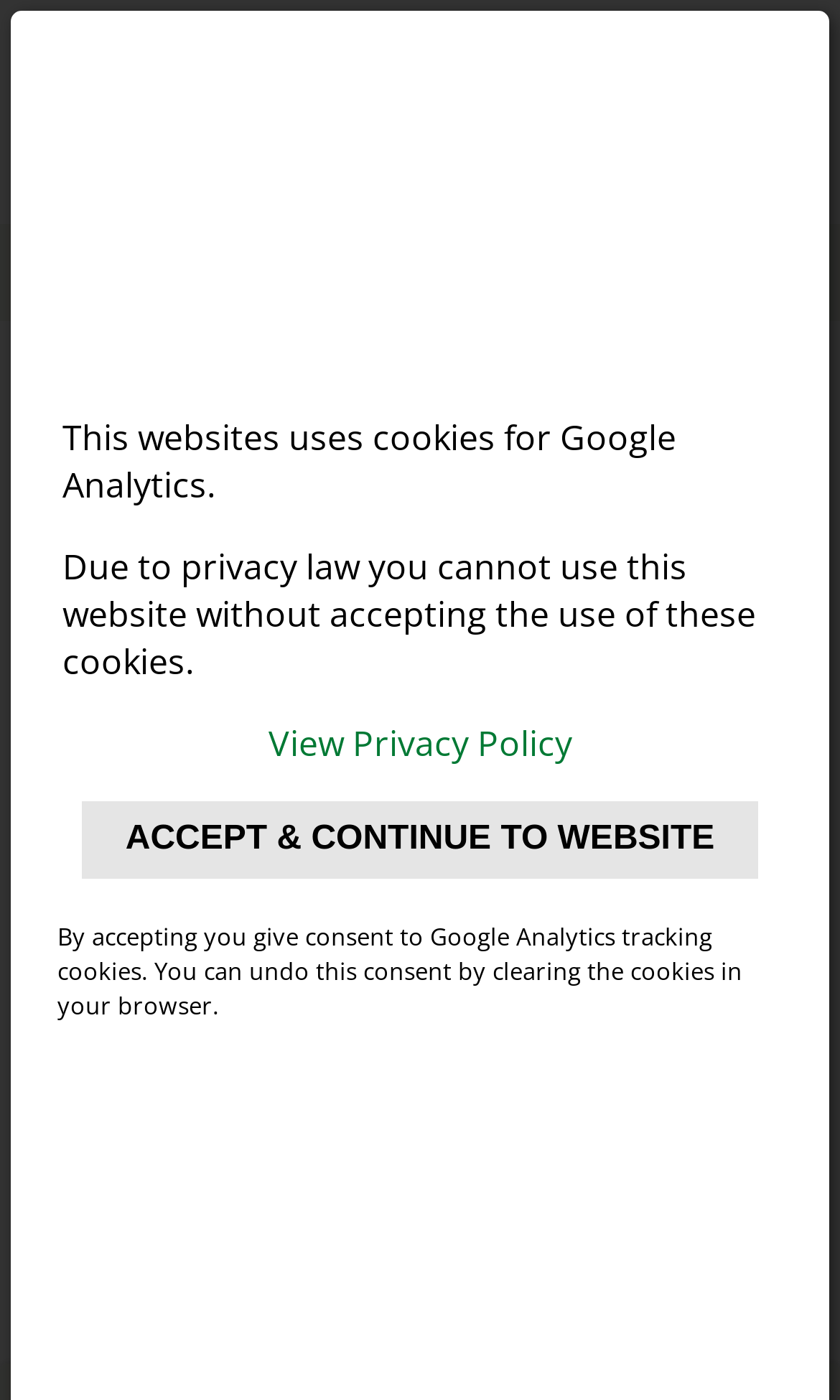Give the bounding box coordinates for this UI element: "DE". The coordinates should be four float numbers between 0 and 1, arranged as [left, top, right, bottom].

None